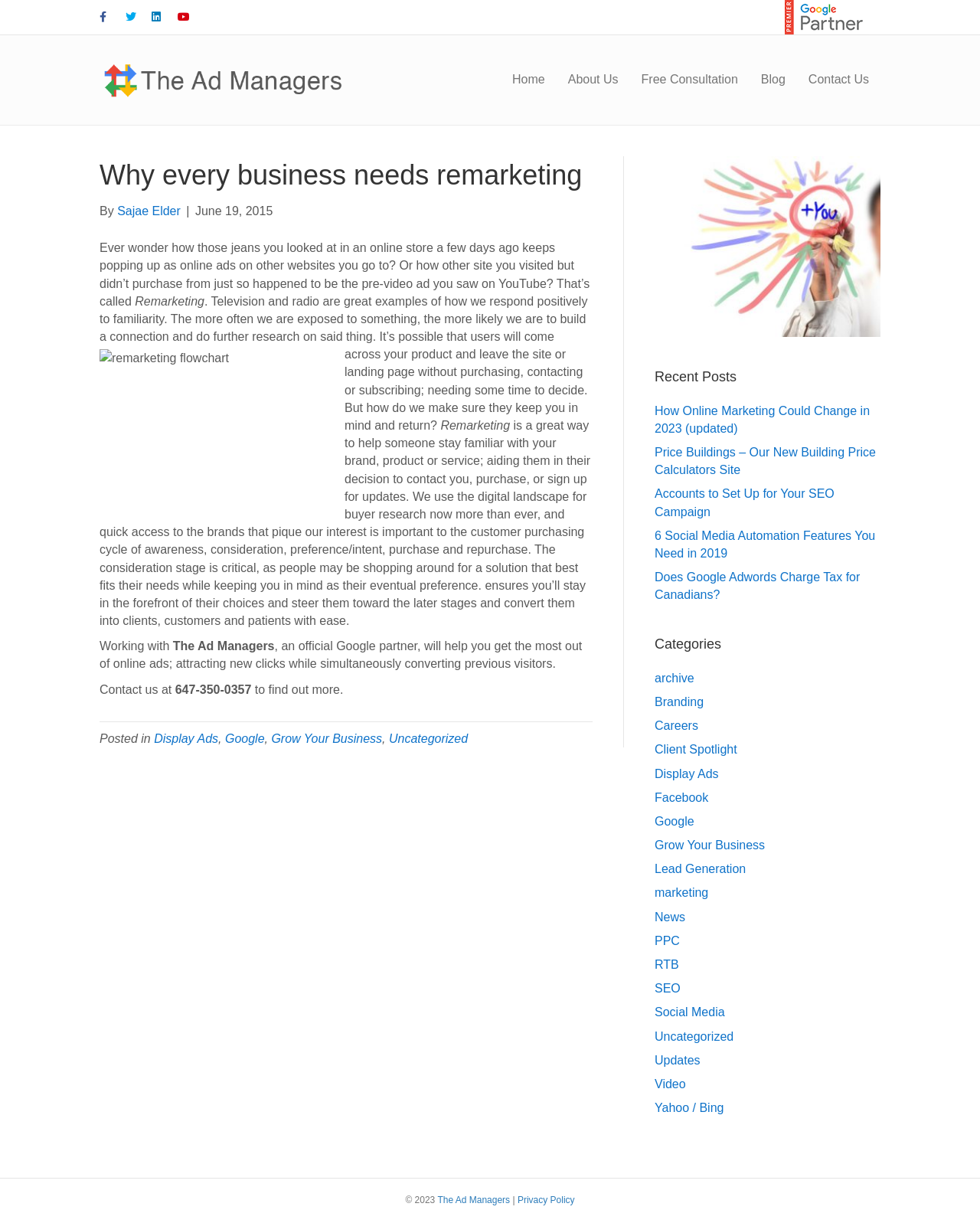Given the element description Lead Generation, predict the bounding box coordinates for the UI element in the webpage screenshot. The format should be (top-left x, top-left y, bottom-right x, bottom-right y), and the values should be between 0 and 1.

[0.668, 0.705, 0.761, 0.716]